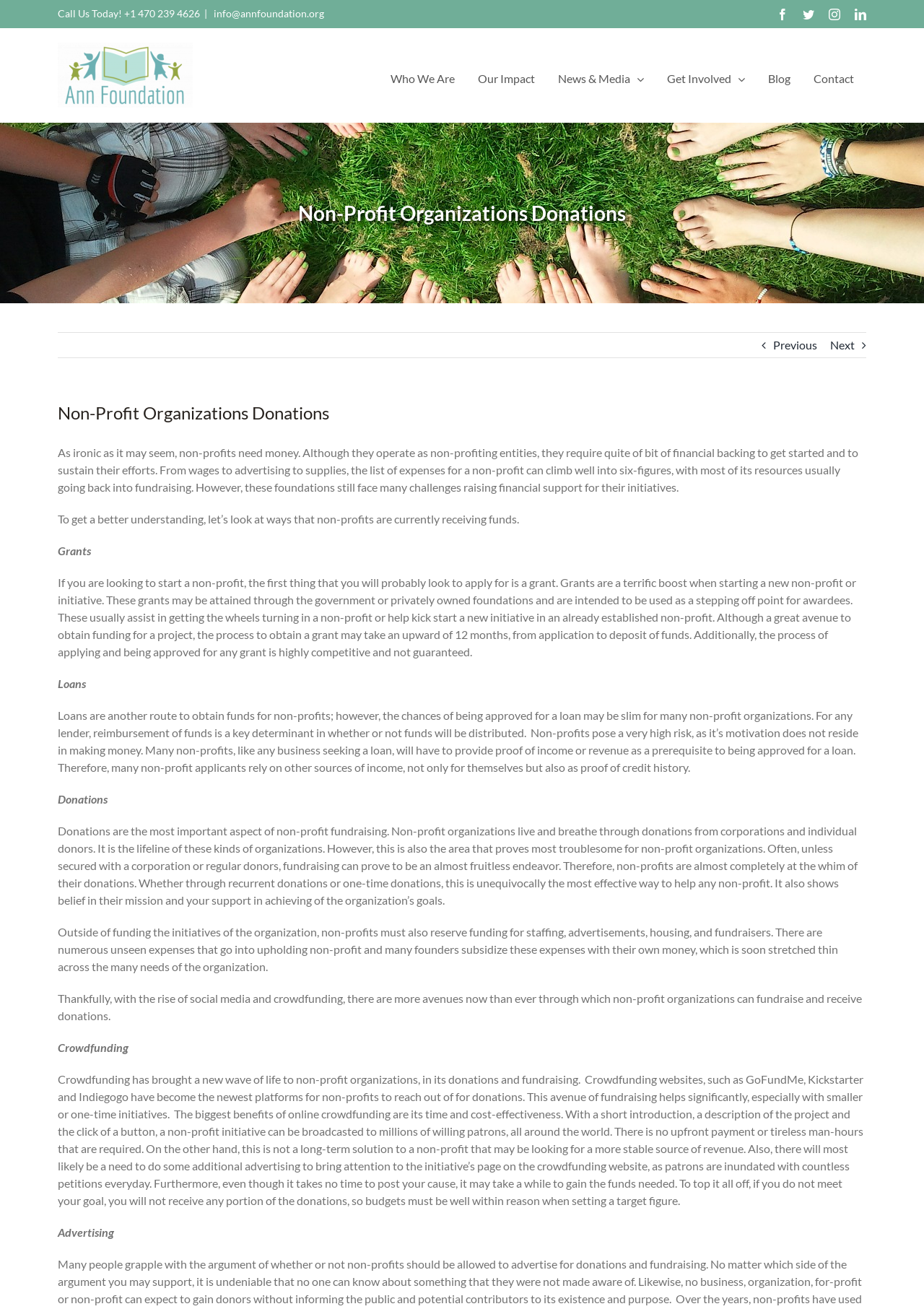Determine the bounding box coordinates of the clickable element to achieve the following action: 'Click the Previous button'. Provide the coordinates as four float values between 0 and 1, formatted as [left, top, right, bottom].

[0.837, 0.254, 0.884, 0.273]